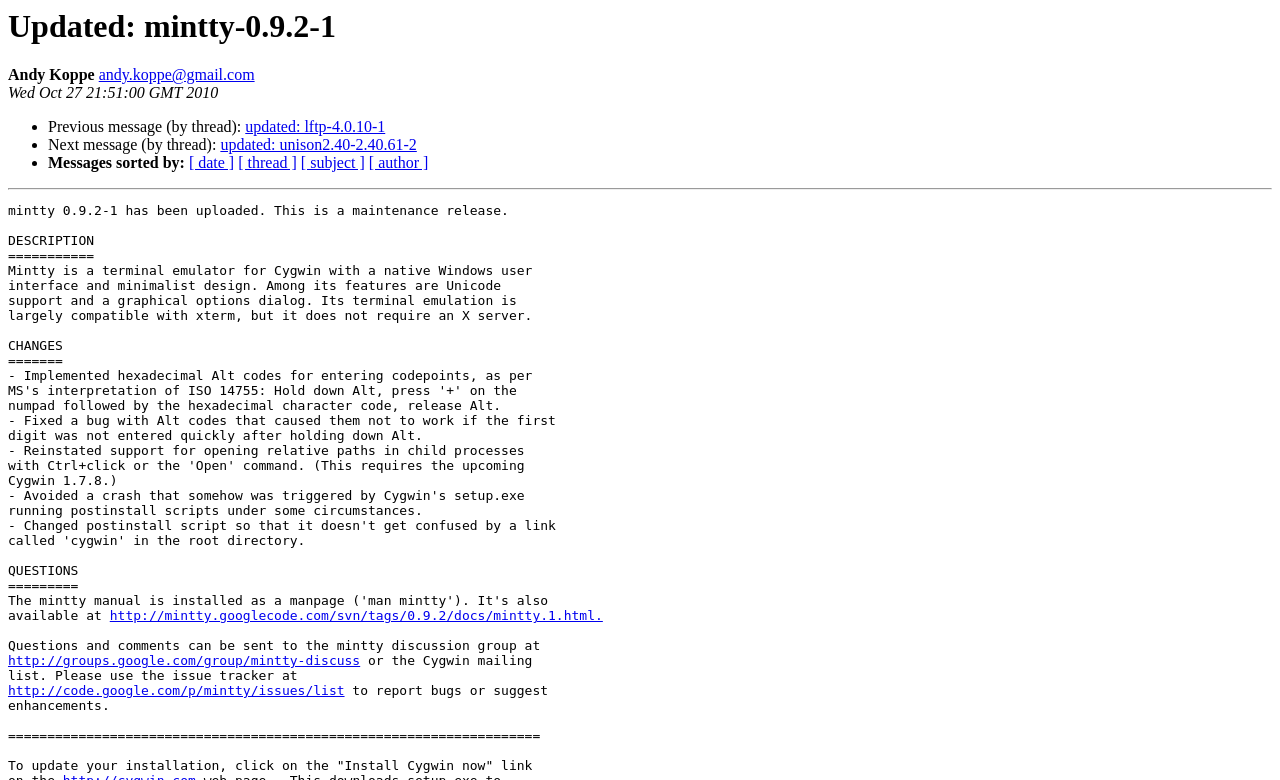What is the discussion group for mintty?
Analyze the screenshot and provide a detailed answer to the question.

The webpage mentions that questions and comments can be sent to the mintty discussion group, which is linked as 'http://groups.google.com/group/mintty-discuss'.